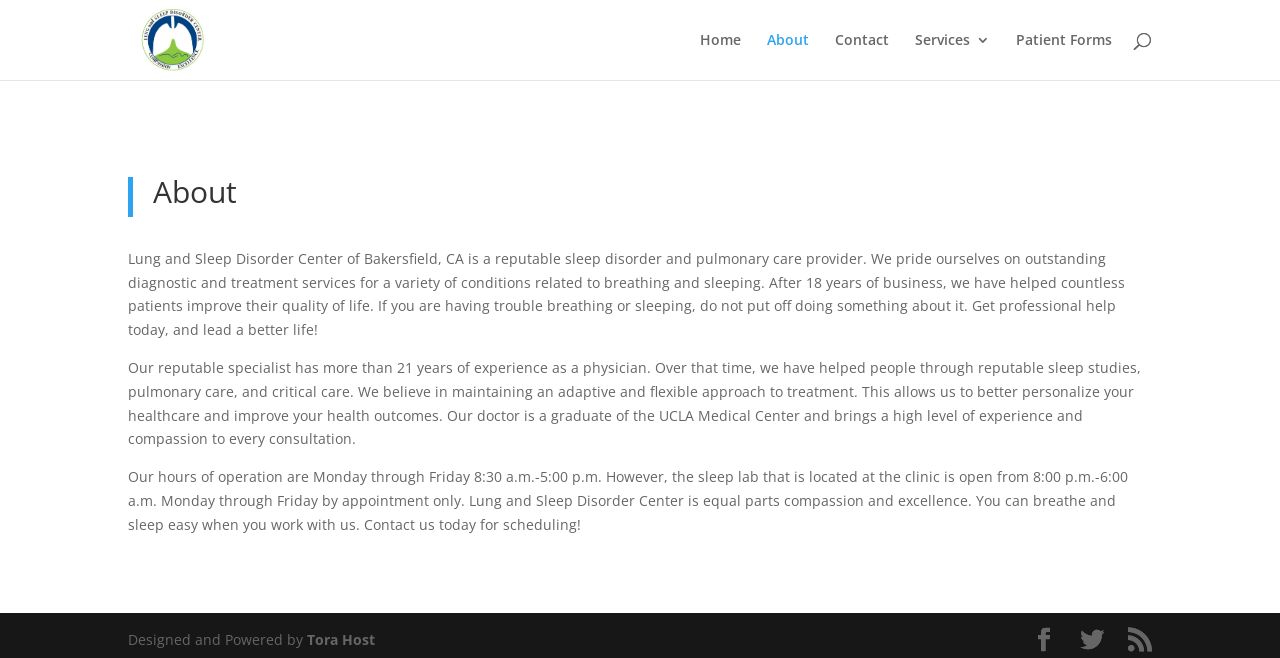How many years of experience does the specialist have?
Use the image to give a comprehensive and detailed response to the question.

I found the answer by reading the text in the article section, specifically the second paragraph which mentions the specialist's experience.